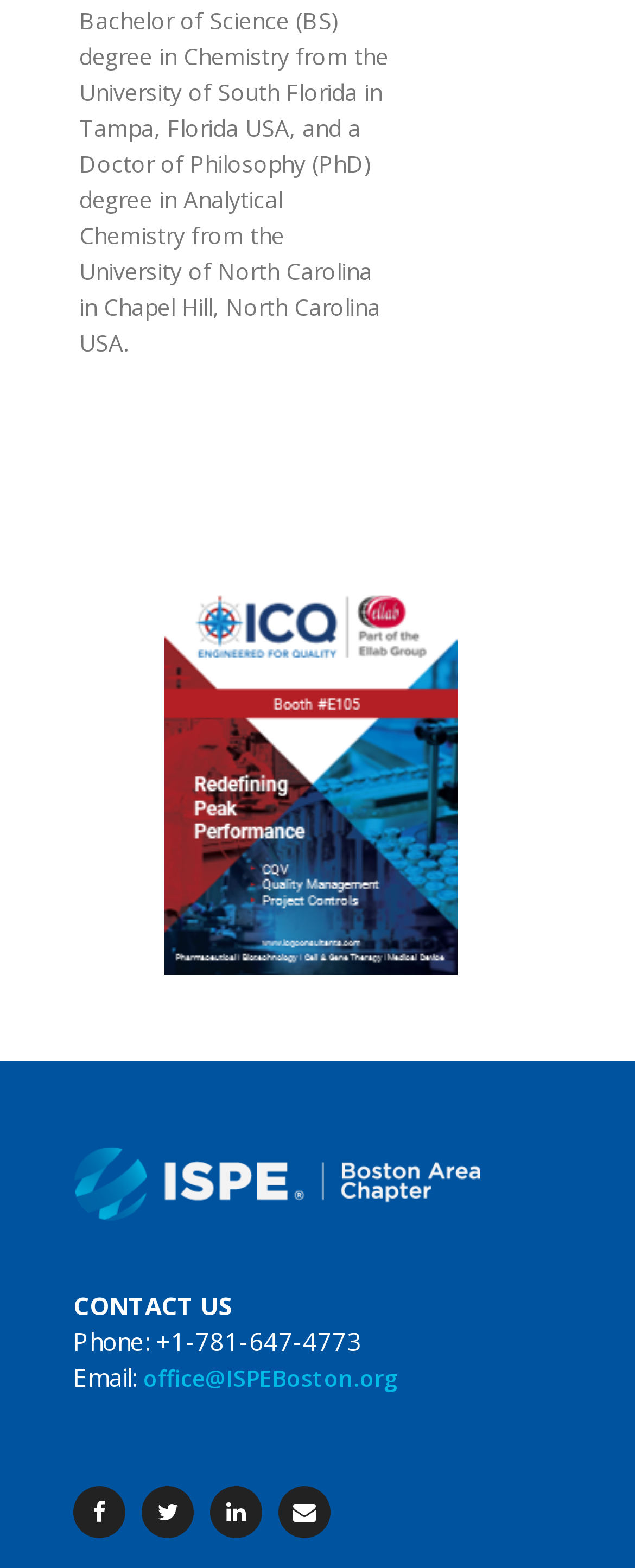What is the phone number to contact?
Using the details shown in the screenshot, provide a comprehensive answer to the question.

I found the phone number by looking at the 'CONTACT US' section, where it is listed as 'Phone: +1-781-647-4773'.